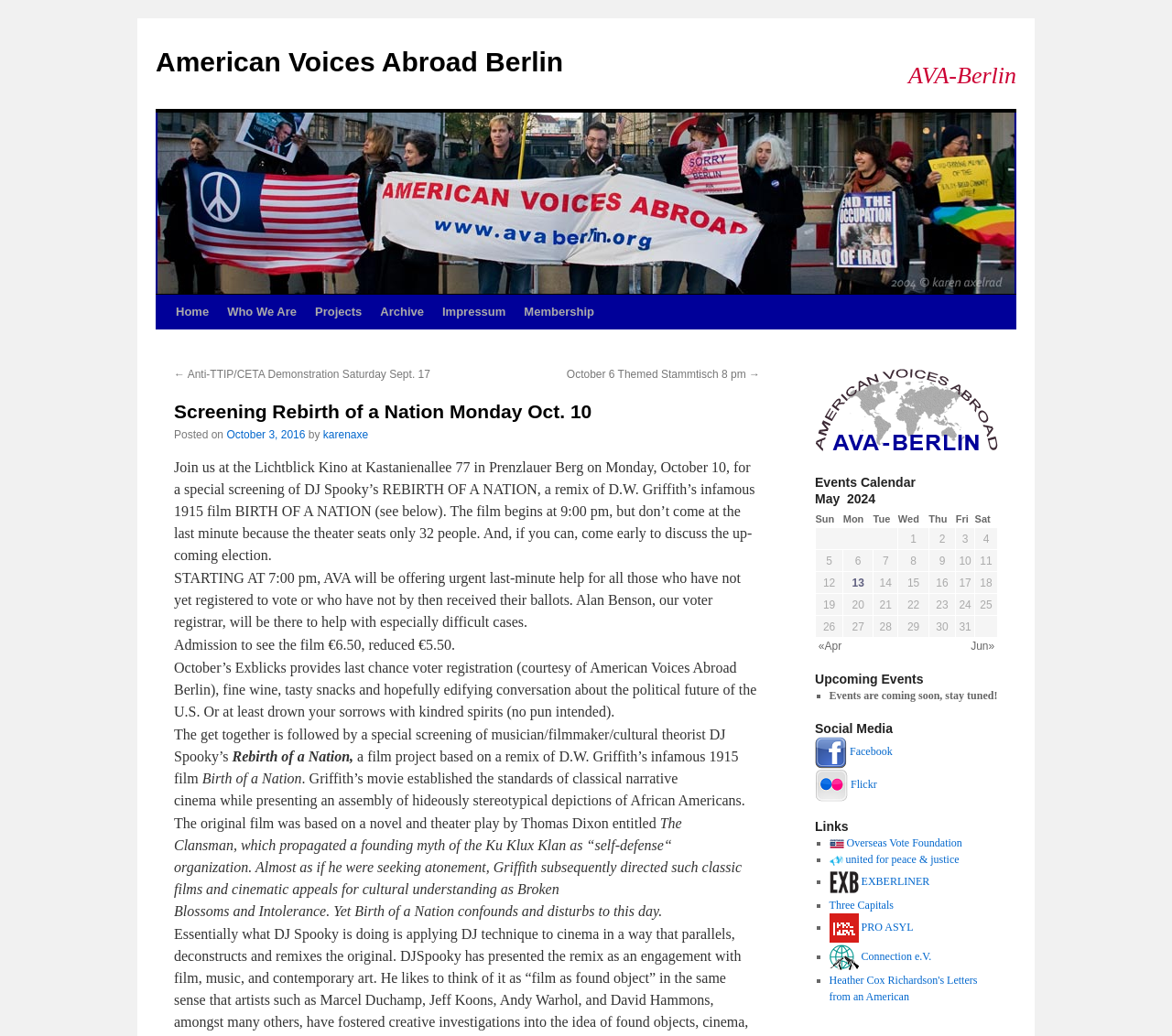Indicate the bounding box coordinates of the clickable region to achieve the following instruction: "View the 'Events Calendar'."

[0.695, 0.458, 0.852, 0.473]